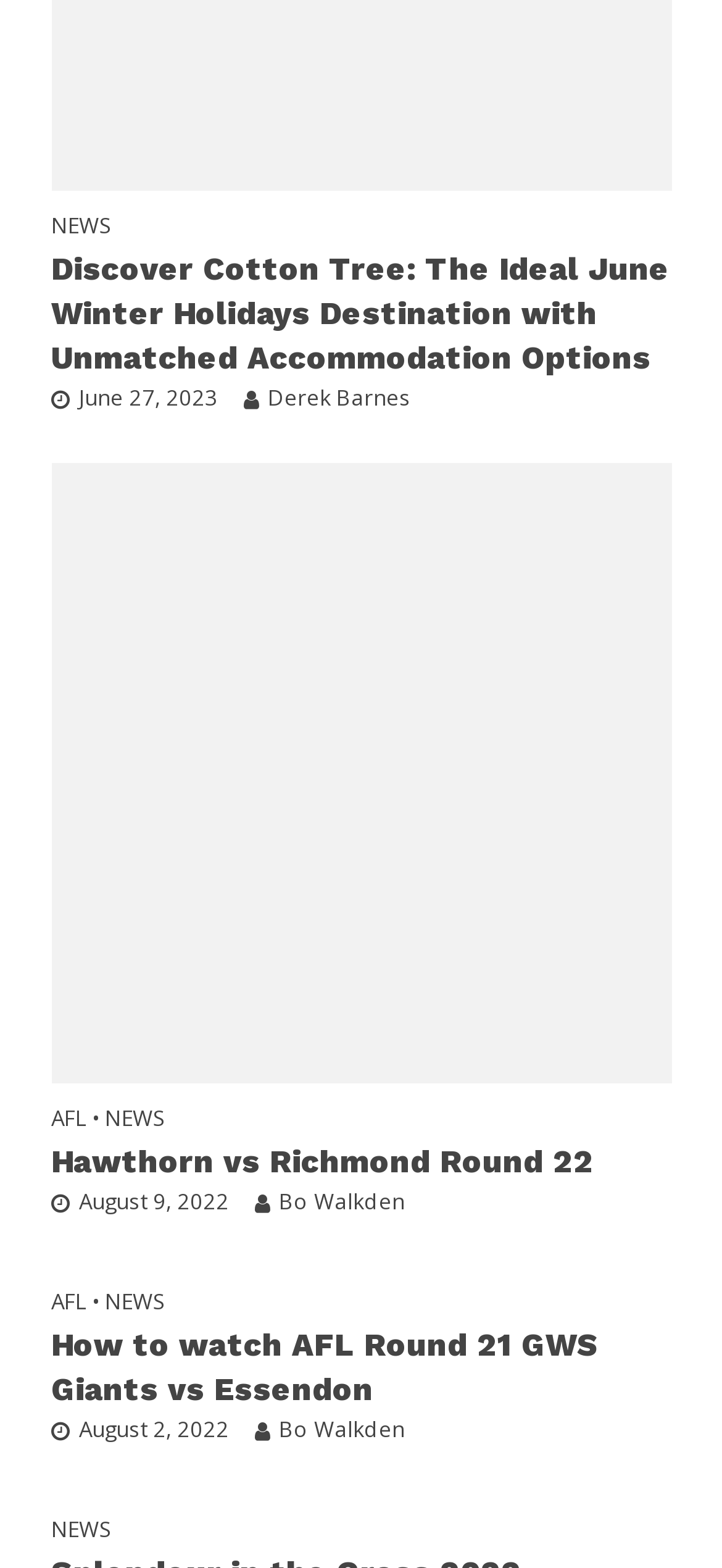What is the organization associated with the logo in the first article?
With the help of the image, please provide a detailed response to the question.

The first article has an image with the text 'AFL logo', which suggests that the logo is associated with the Australian Football League (AFL). The AFL is a professional sports league in Australia.